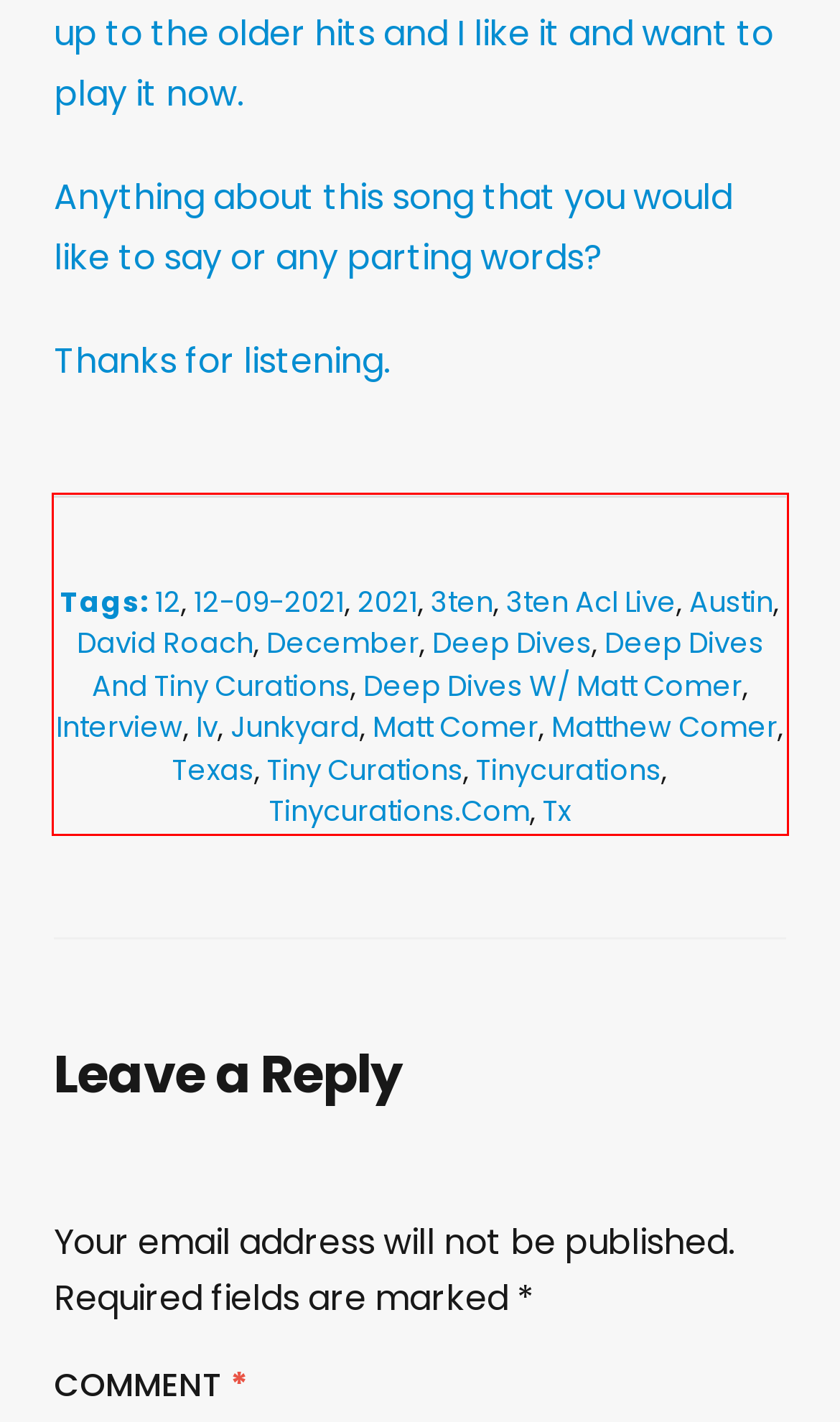Please examine the webpage screenshot and extract the text within the red bounding box using OCR.

Tags: 12, 12-09-2021, 2021, 3ten, 3ten Acl Live, Austin, David Roach, December, Deep Dives, Deep Dives And Tiny Curations, Deep Dives W/ Matt Comer, Interview, Iv, Junkyard, Matt Comer, Matthew Comer, Texas, Tiny Curations, Tinycurations, Tinycurations.Com, Tx